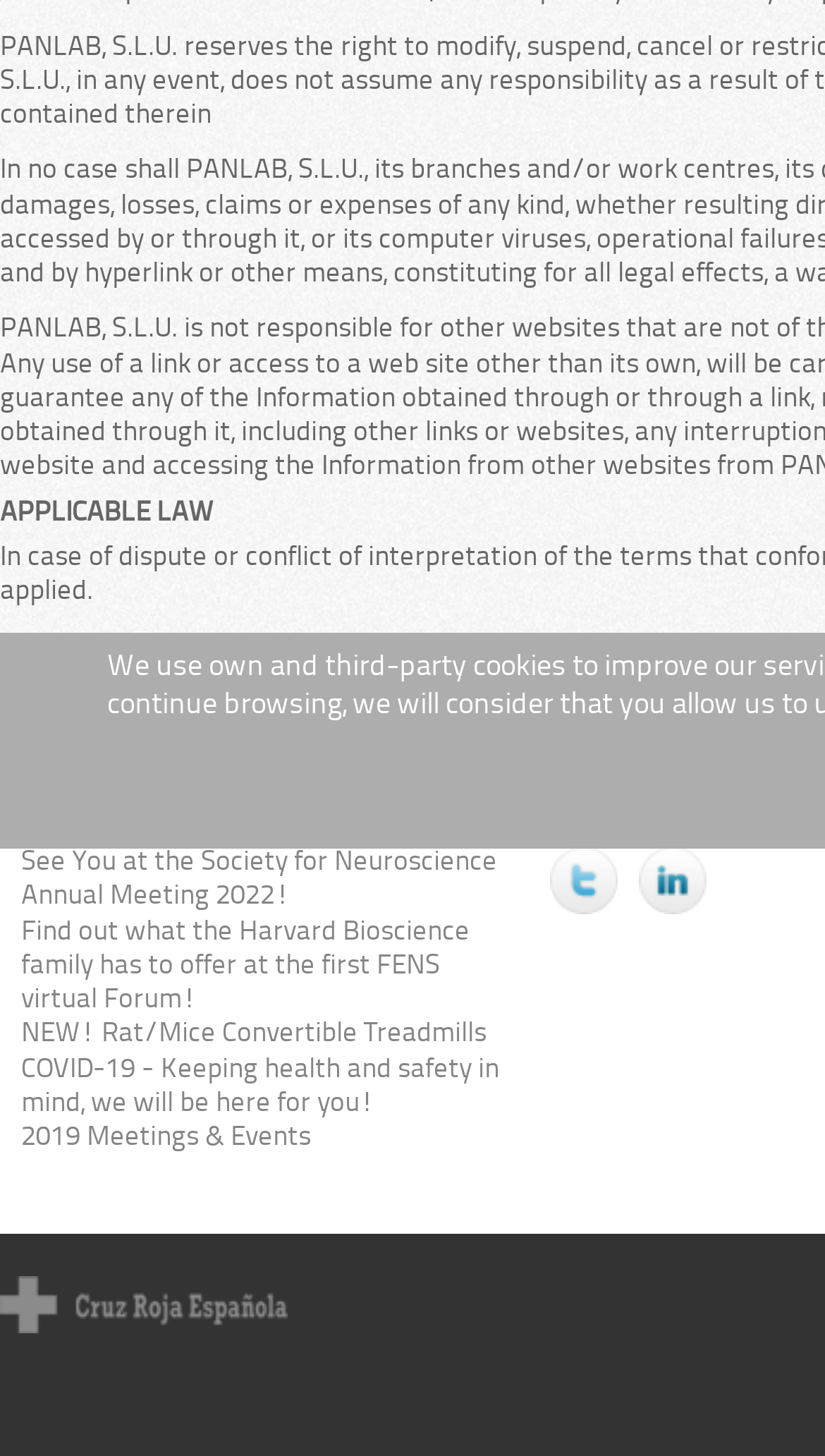How many social media links are there?
Use the screenshot to answer the question with a single word or phrase.

2